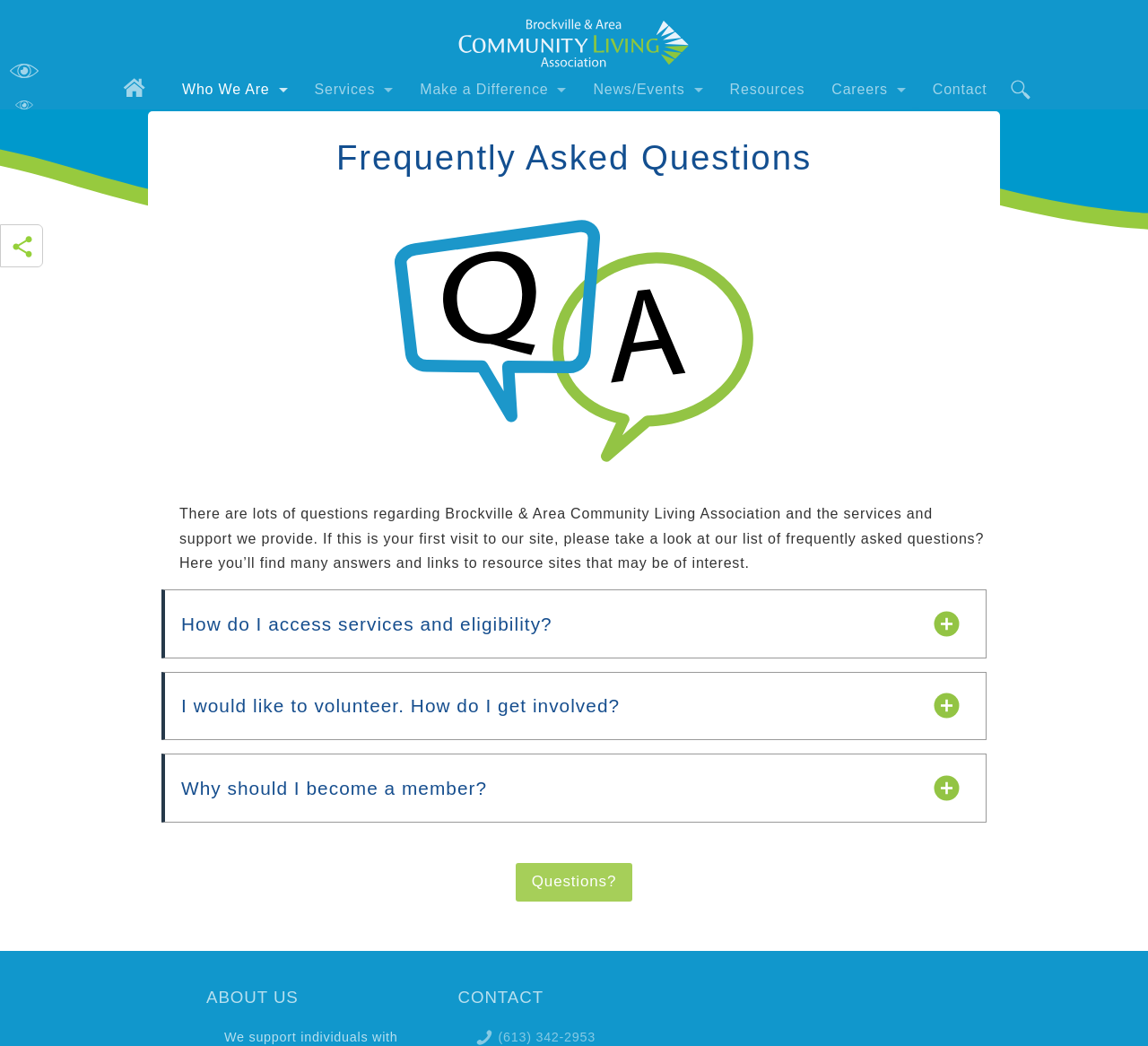Please specify the bounding box coordinates for the clickable region that will help you carry out the instruction: "Click on 'Make a Difference'".

[0.354, 0.066, 0.505, 0.105]